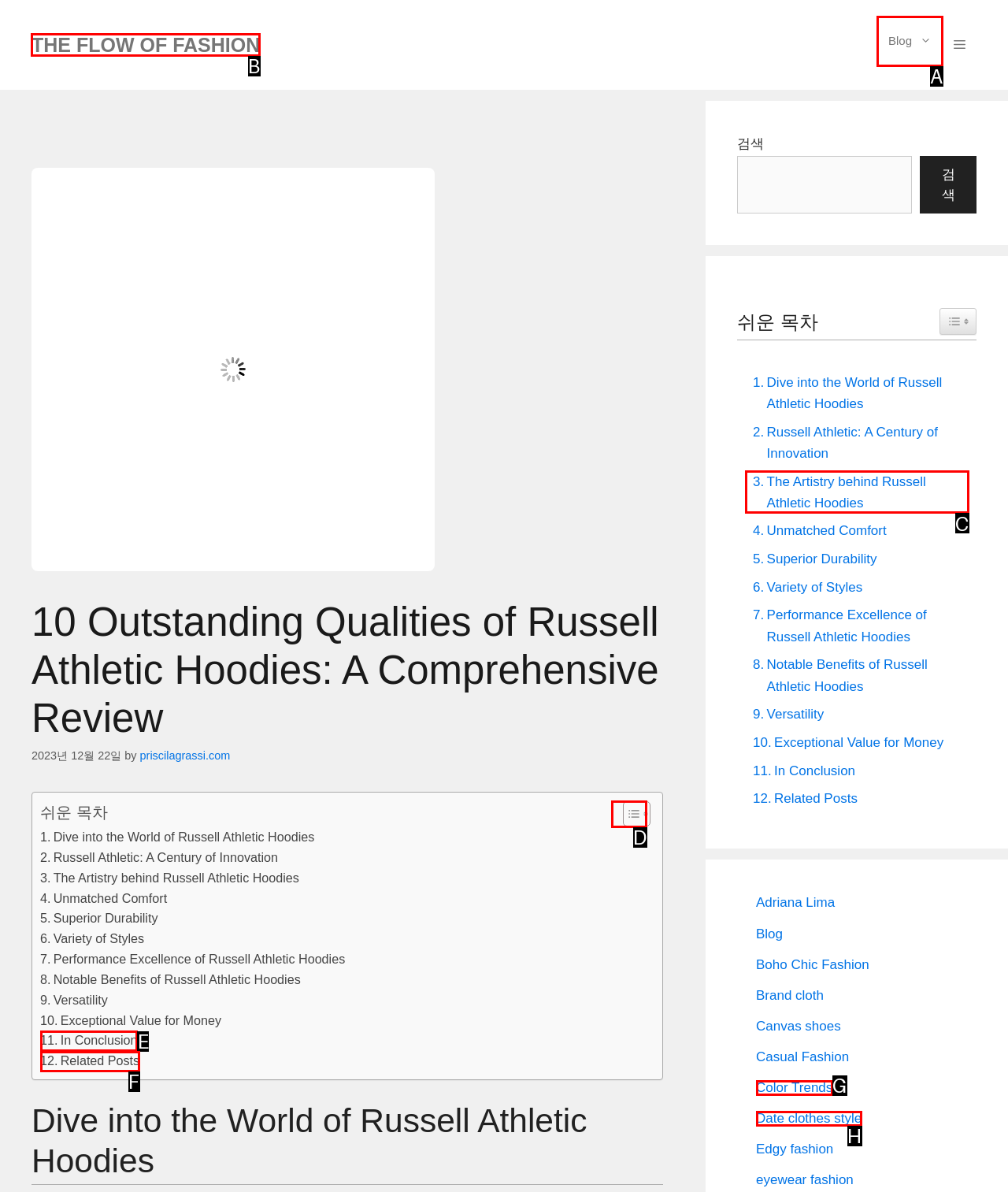Tell me the letter of the correct UI element to click for this instruction: Click on the 'THE FLOW OF FASHION' link. Answer with the letter only.

B